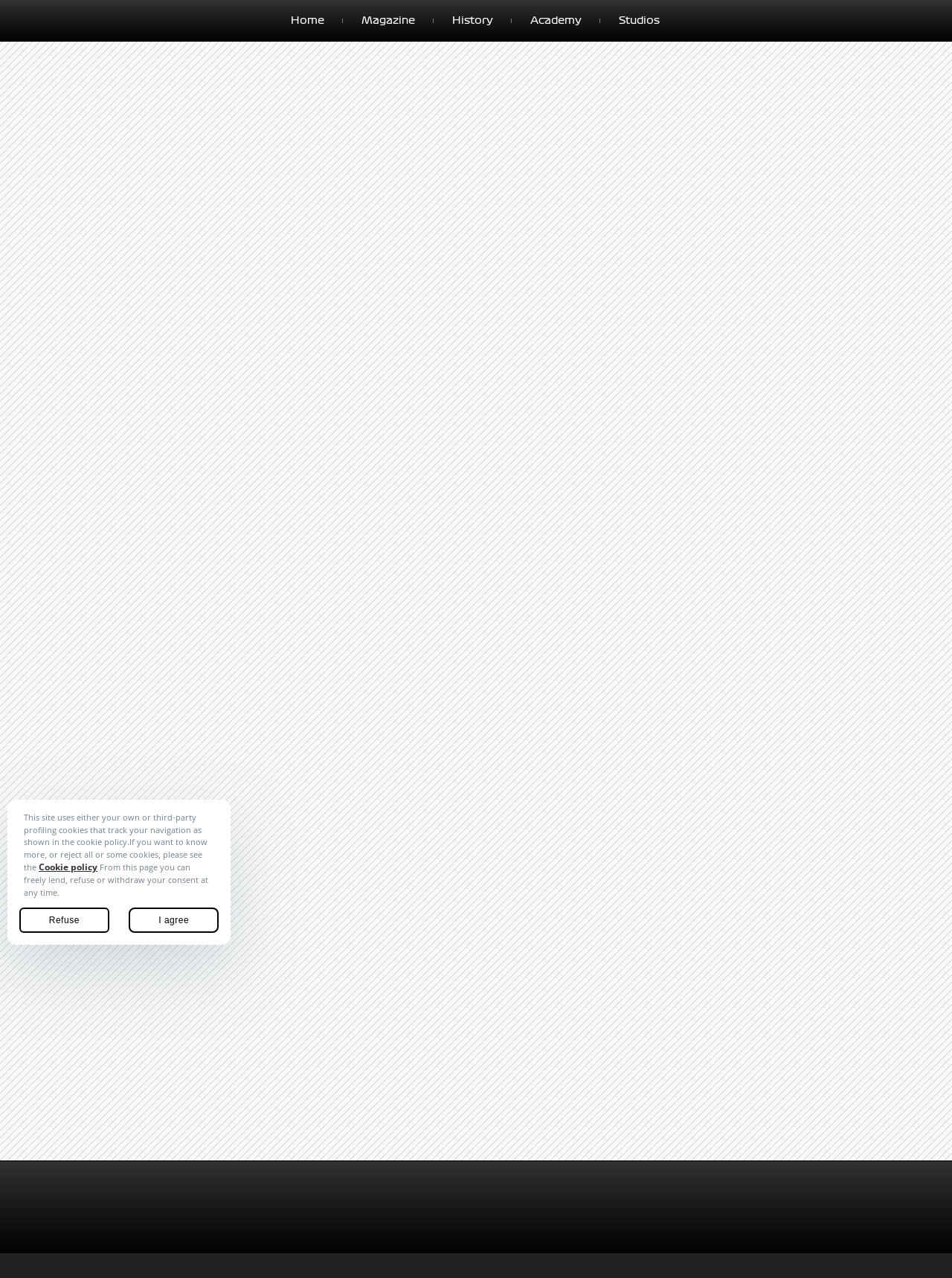What are the options for cookie consent?
Please provide a single word or phrase answer based on the image.

Refuse, I agree